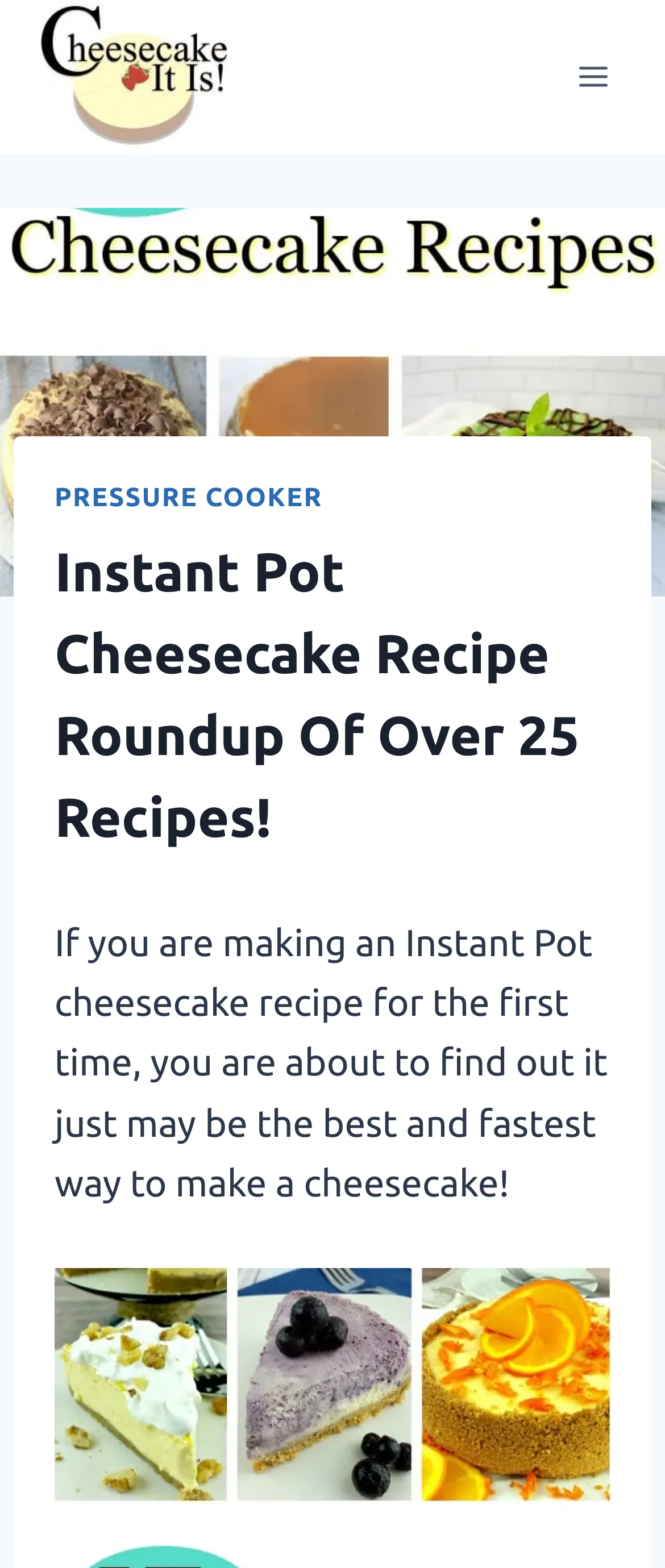Please provide a one-word or phrase answer to the question: 
How many recipes are featured on this page?

Over 25